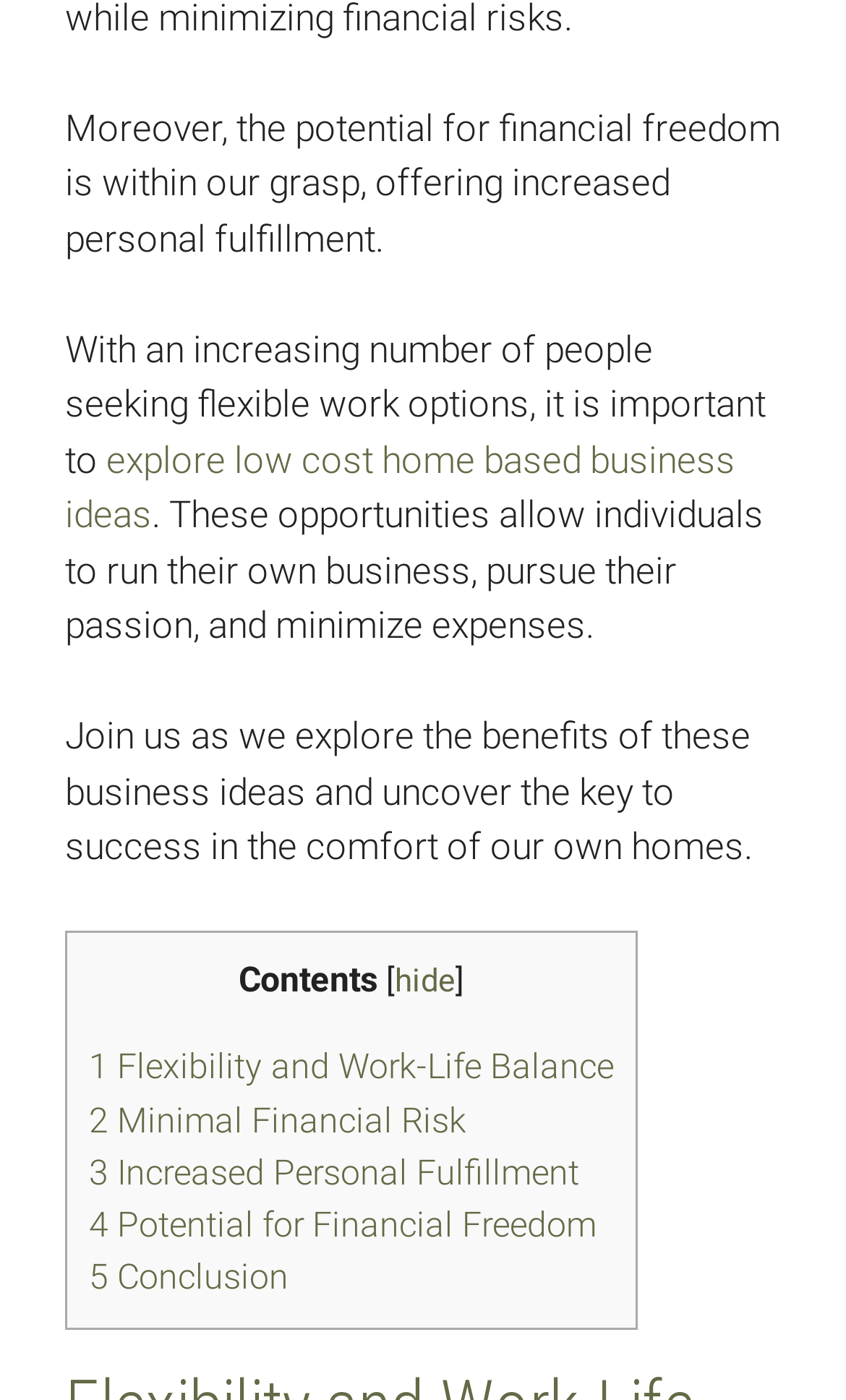Please find the bounding box coordinates (top-left x, top-left y, bottom-right x, bottom-right y) in the screenshot for the UI element described as follows: 1 Flexibility and Work-Life Balance

[0.105, 0.748, 0.726, 0.777]